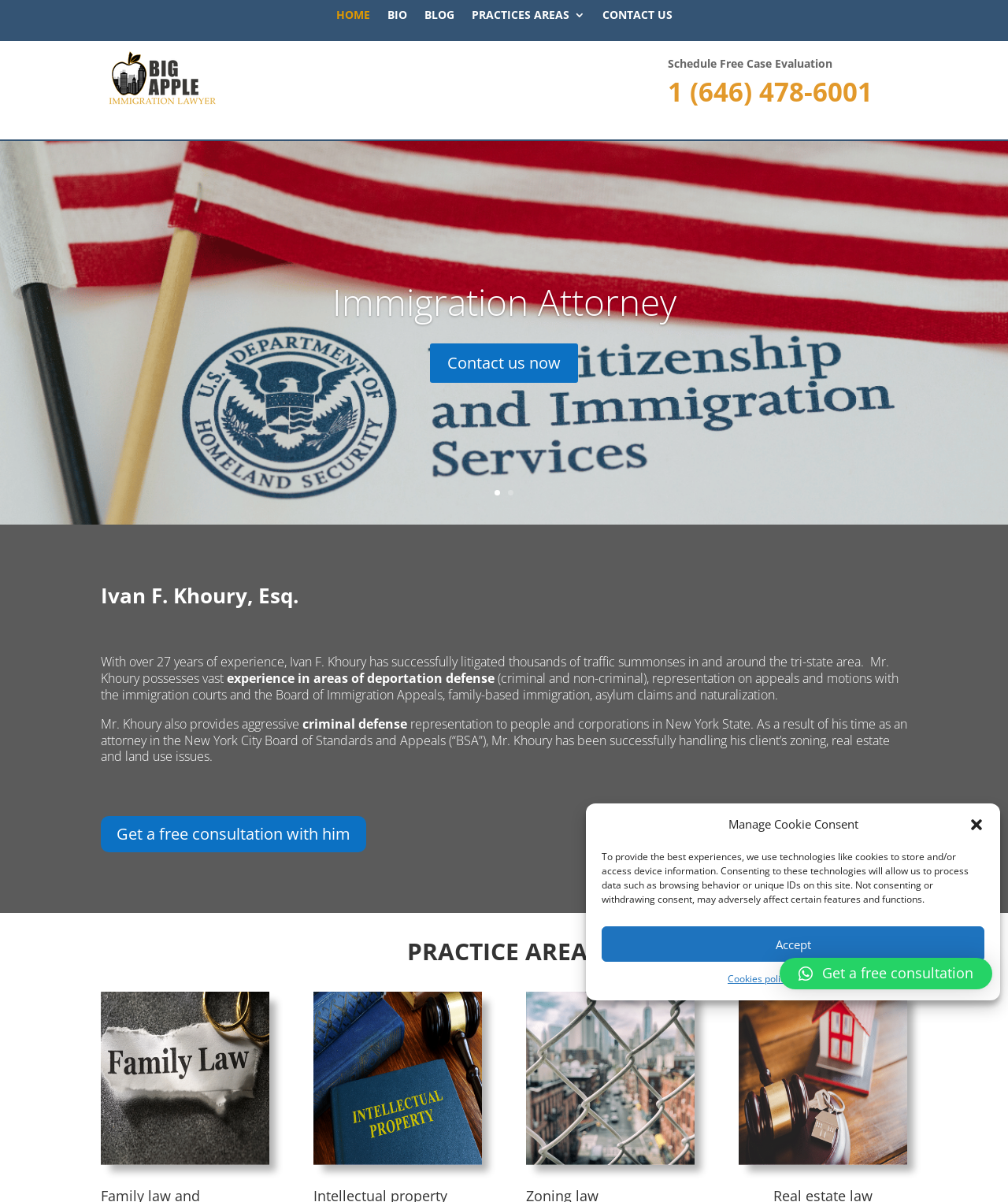Based on the element description, predict the bounding box coordinates (top-left x, top-left y, bottom-right x, bottom-right y) for the UI element in the screenshot: Watch Demo

None